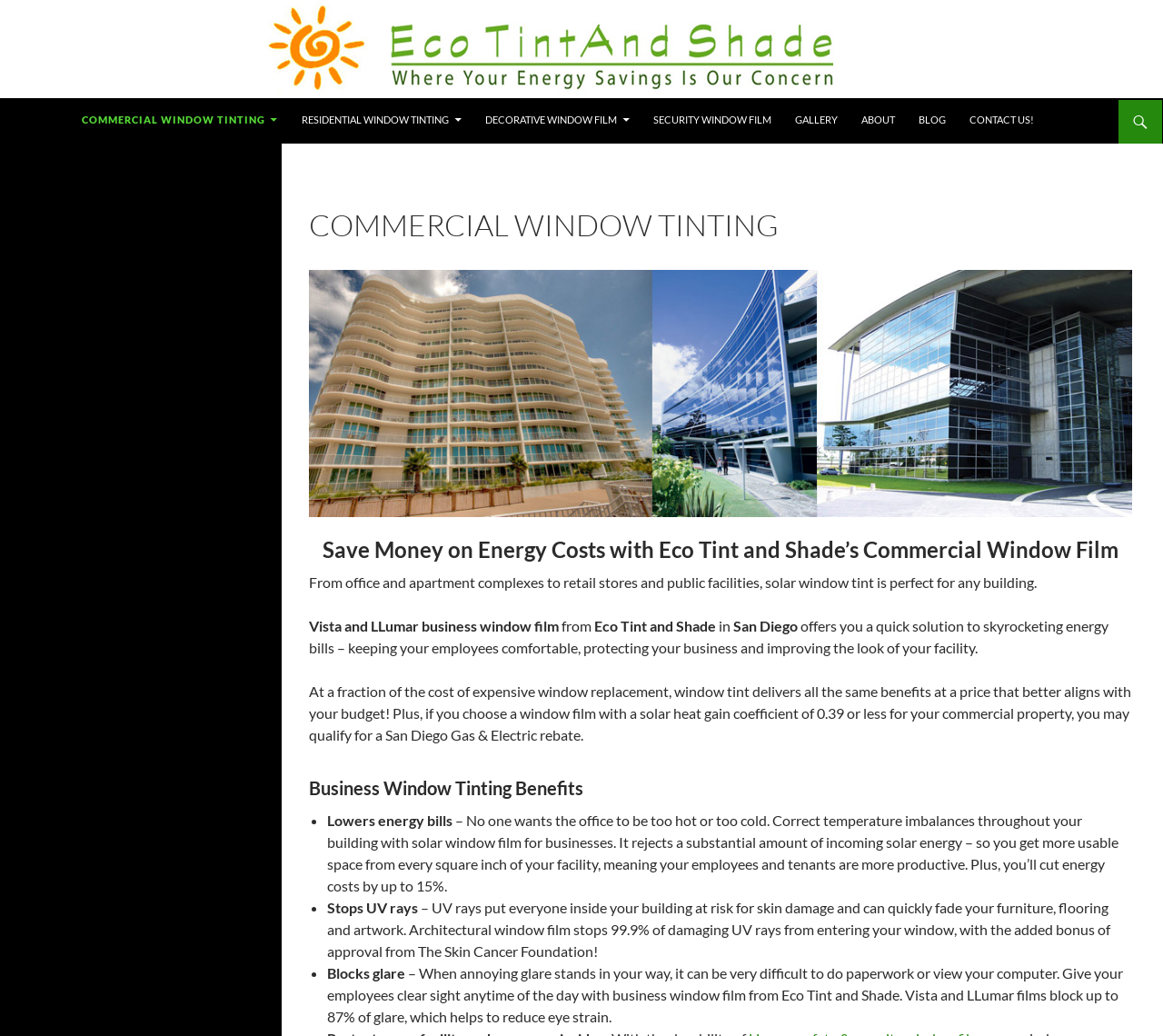Specify the bounding box coordinates for the region that must be clicked to perform the given instruction: "Click on Commercial Window Tinting".

[0.061, 0.095, 0.248, 0.137]